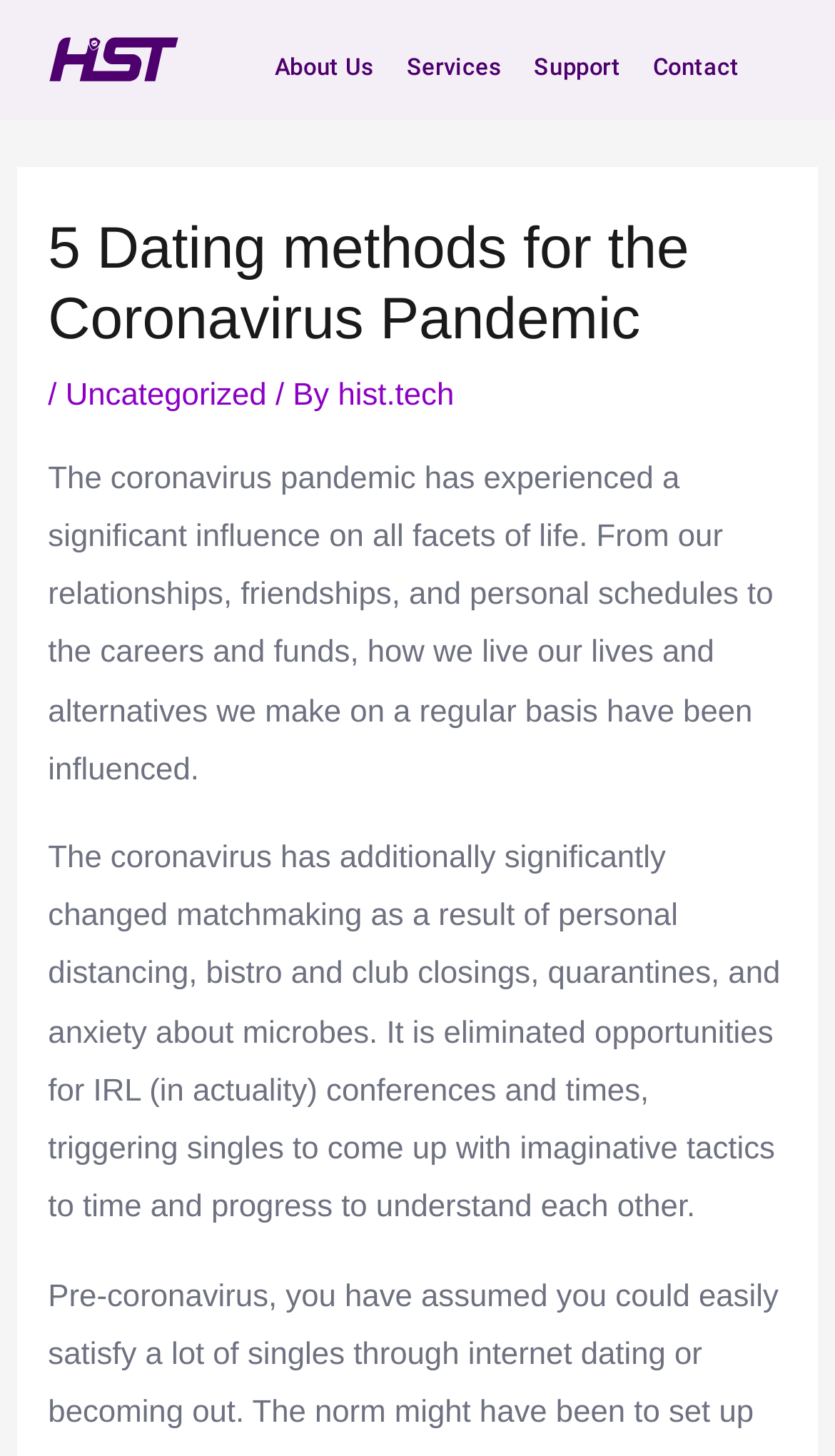Please provide a comprehensive answer to the question based on the screenshot: What is the purpose of the links at the top of the page?

The links at the top of the page, including 'About Us', 'Services', 'Support', and 'Contact', appear to be navigation links, allowing users to access different sections of the website and learn more about the organization.